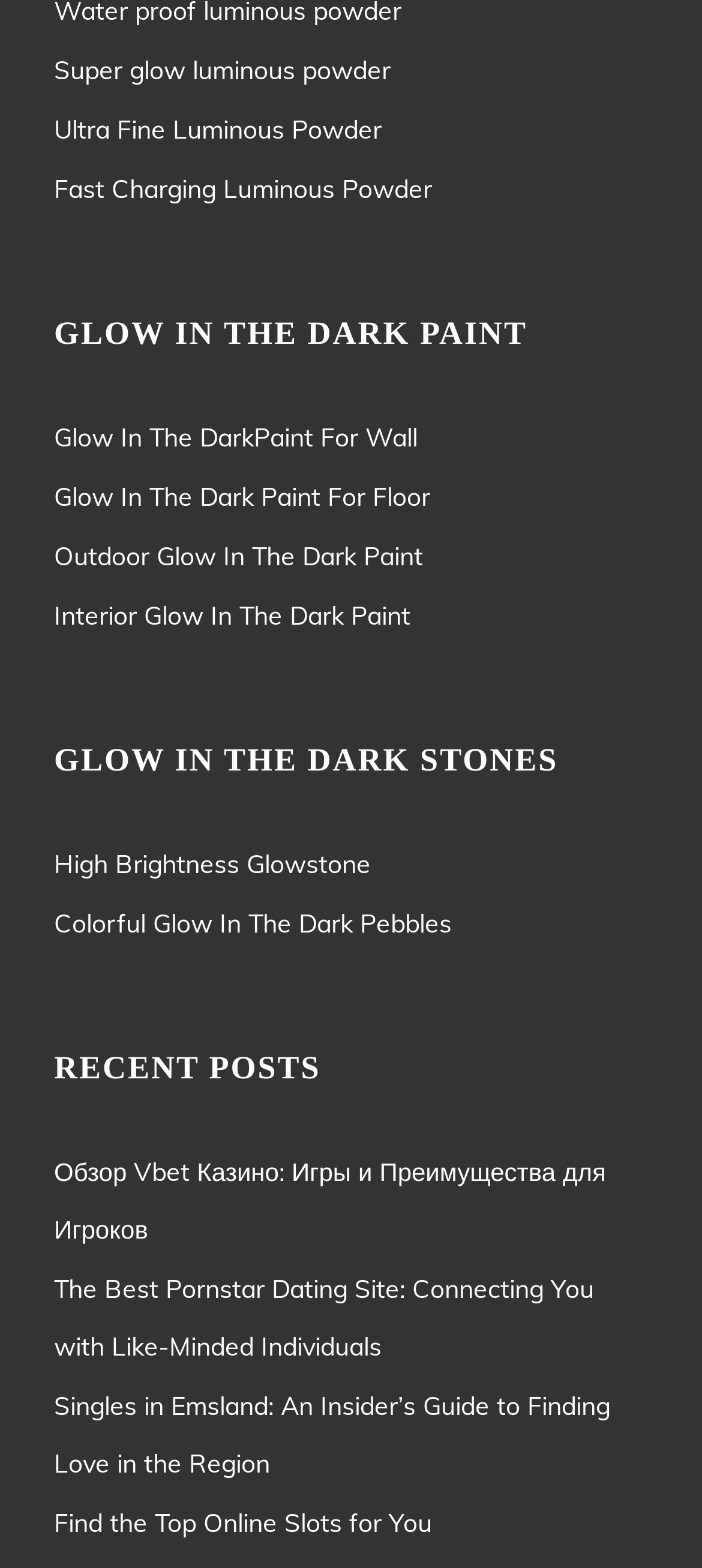How many types of glow in the dark paint are there?
Please provide a comprehensive and detailed answer to the question.

Based on the links provided under the 'GLOW IN THE DARK PAINT' heading, there are four types of glow in the dark paint: 'Glow In The Dark Paint For Wall', 'Glow In The Dark Paint For Floor', 'Outdoor Glow In The Dark Paint', and 'Interior Glow In The Dark Paint'.